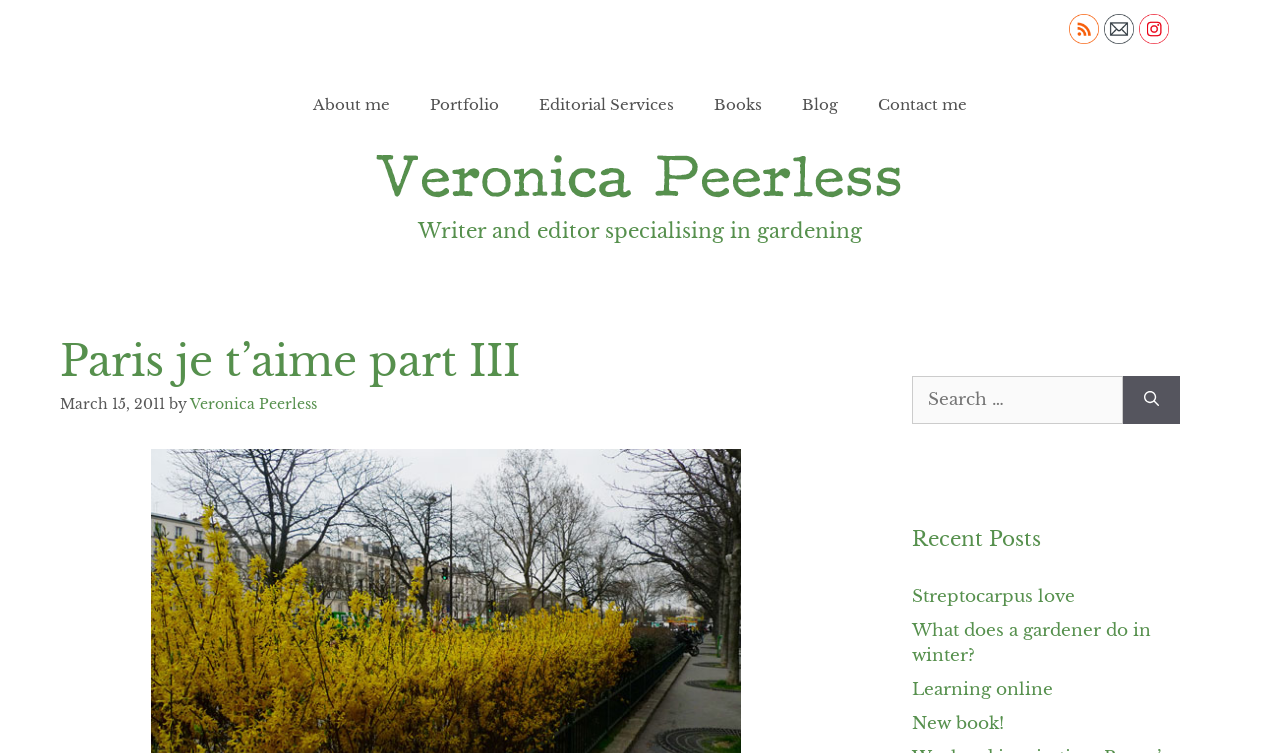Show the bounding box coordinates of the element that should be clicked to complete the task: "Search for a topic".

[0.712, 0.499, 0.877, 0.562]